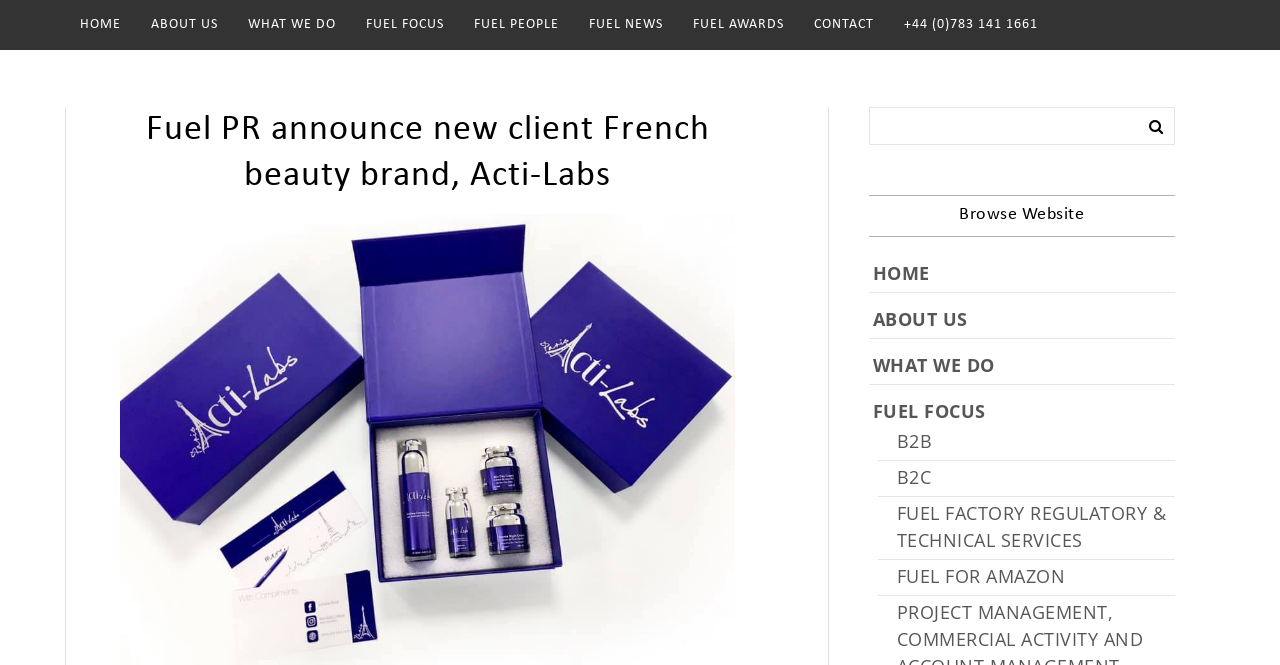Generate a thorough explanation of the webpage's elements.

The webpage is about Fuel PR, a public relations company, announcing their new client, Acti-Labs, a French beauty brand that offers luxury skincare and custom-blended cosmetics. 

At the top of the page, there is a navigation menu with 9 links: HOME, ABOUT US, WHAT WE DO, FUEL FOCUS, FUEL PEOPLE, FUEL NEWS, FUEL AWARDS, CONTACT, and a phone number. 

Below the navigation menu, there is a large heading that repeats the title of the webpage. 

To the right of the heading, there is a large image related to Acti-Labs and Fuel PR. 

On the right side of the page, there is a complementary section with a textbox, a button with a search icon, and a heading that says "Browse Website". Below the heading, there are 7 links: HOME, ABOUT US, WHAT WE DO, FUEL FOCUS, B2B, B2C, and FUEL FACTORY REGULATORY & TECHNICAL SERVICES, and FUEL FOR AMAZON.